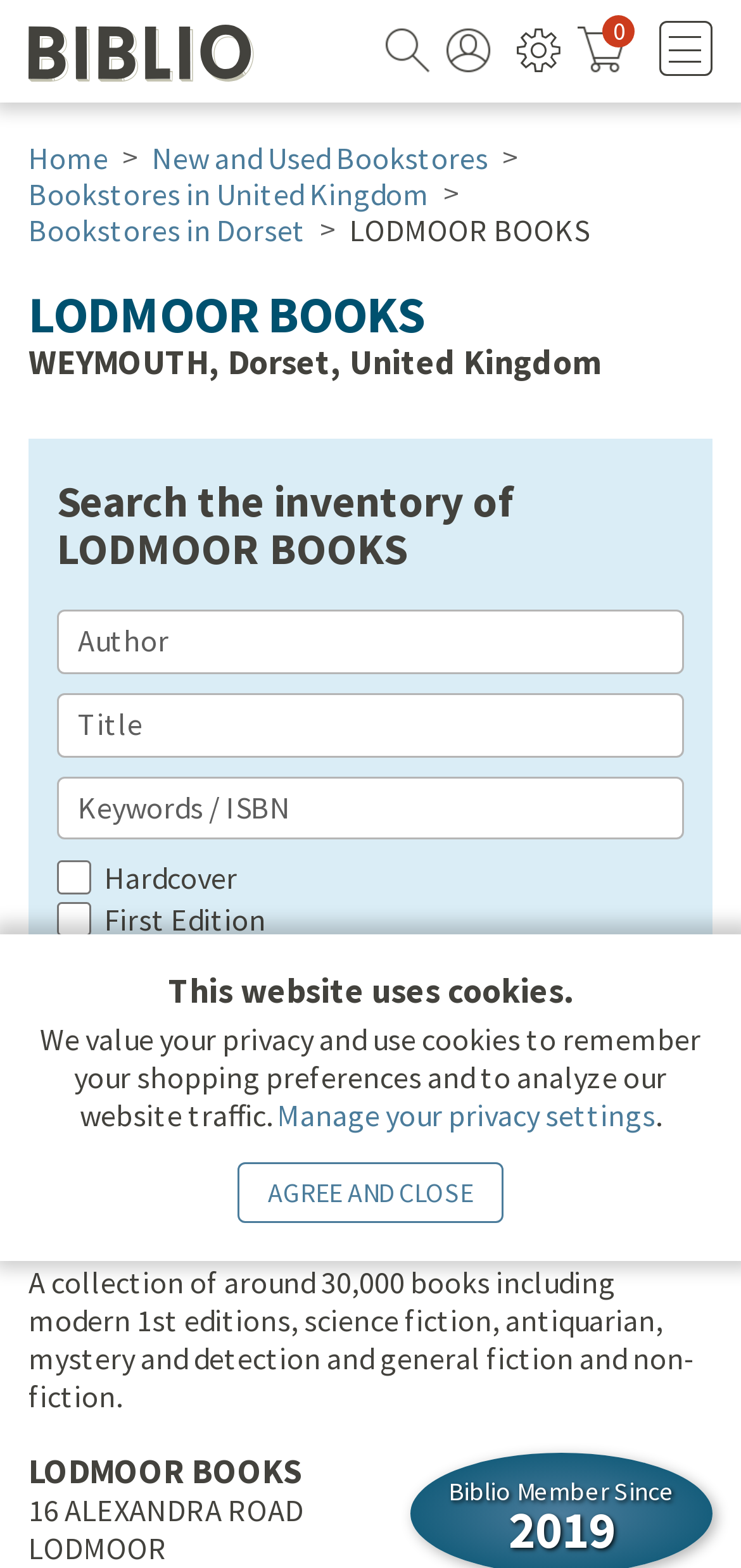What is the name of the blog on this website?
Answer the question with as much detail as possible.

I found this information by looking at the links on the left side of the webpage, where one of the links is labeled 'Bibliology (Our Blog)'.